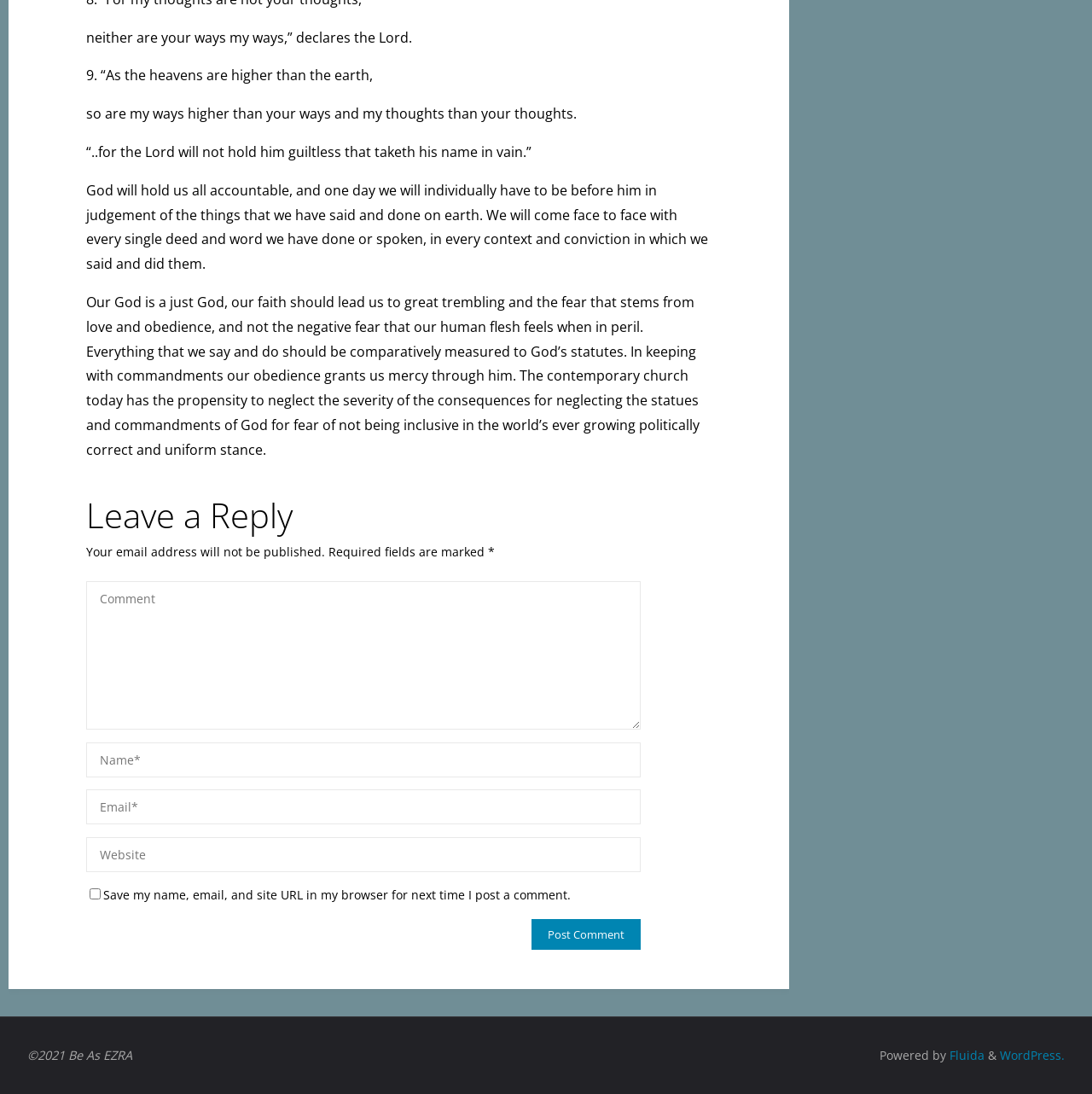Please analyze the image and provide a thorough answer to the question:
What is the topic of the article?

The article appears to be discussing God's judgement and accountability, as evidenced by the quotes from the Bible and the text that follows, which talks about God's justice and the importance of obeying His commandments.